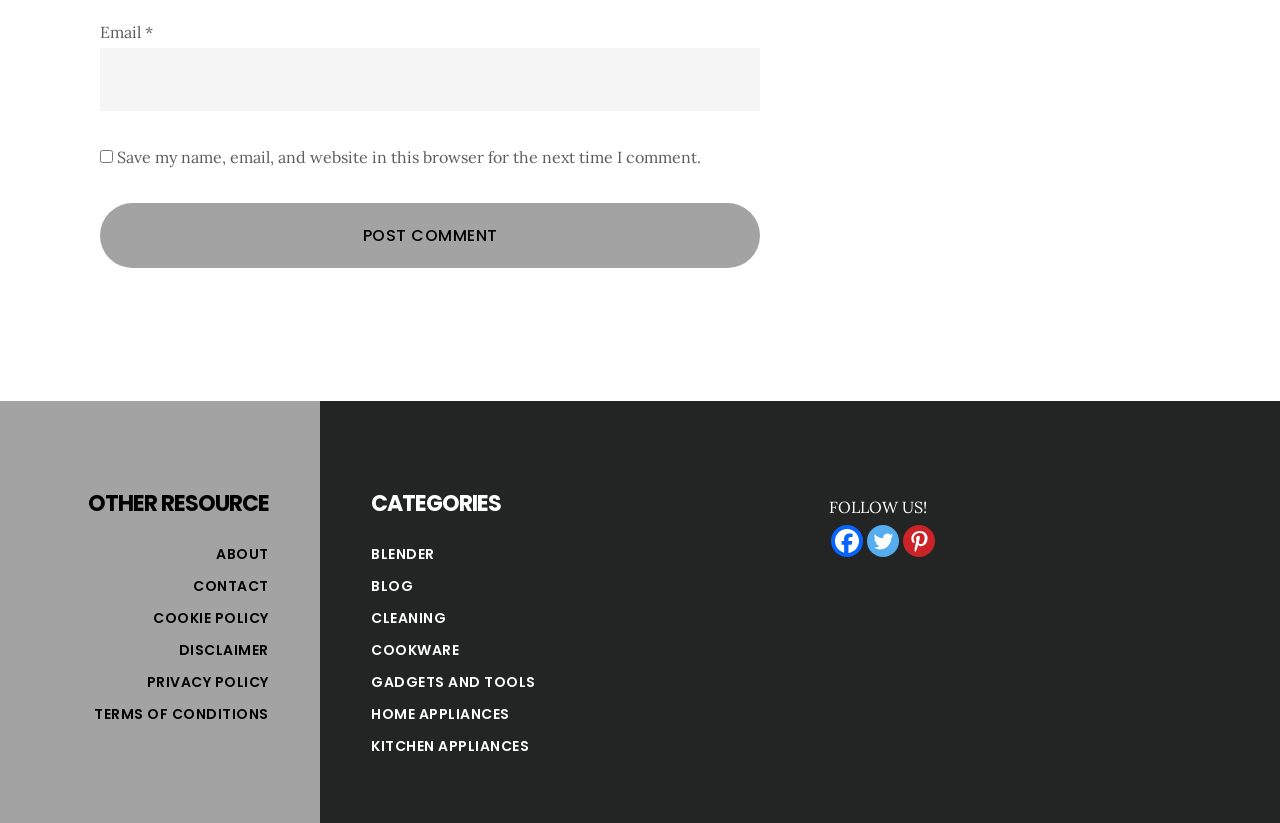Identify the coordinates of the bounding box for the element that must be clicked to accomplish the instruction: "Explore the link about Fujitsu's Commitment to the Sustainable Development Goals".

None